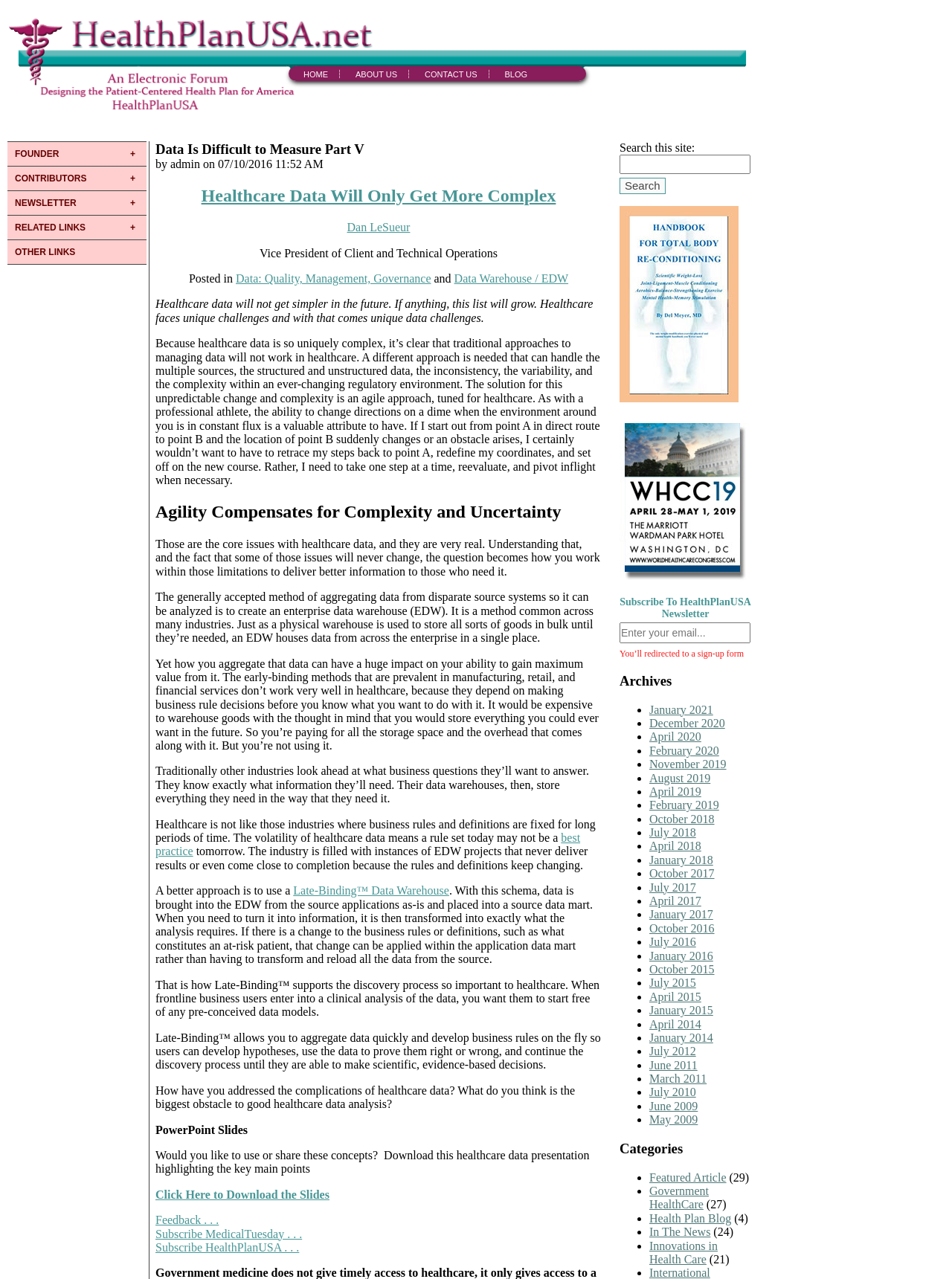Pinpoint the bounding box coordinates of the element that must be clicked to accomplish the following instruction: "Click the logo". The coordinates should be in the format of four float numbers between 0 and 1, i.e., [left, top, right, bottom].

None